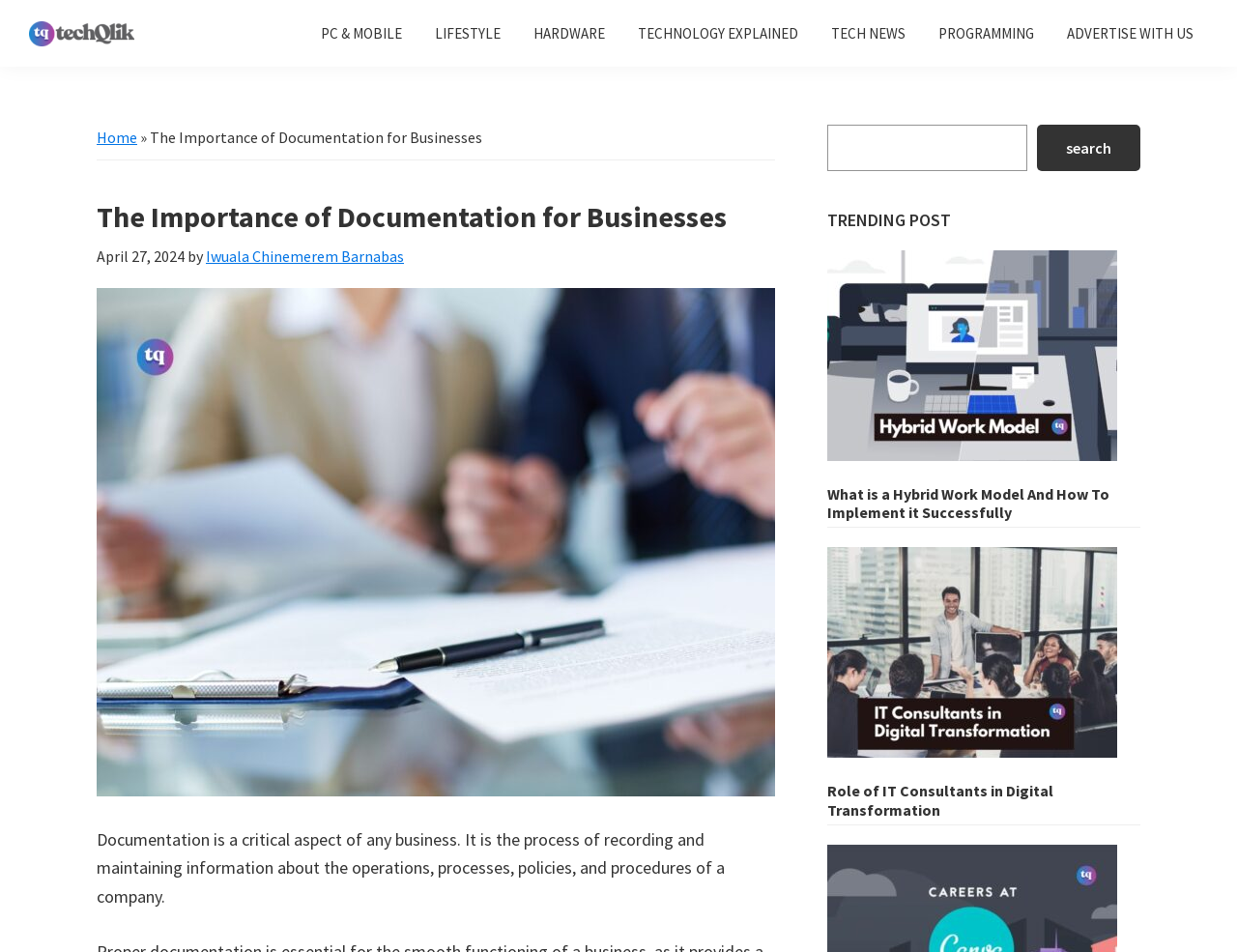Locate the bounding box coordinates of the element you need to click to accomplish the task described by this instruction: "search for something".

[0.669, 0.131, 0.83, 0.18]